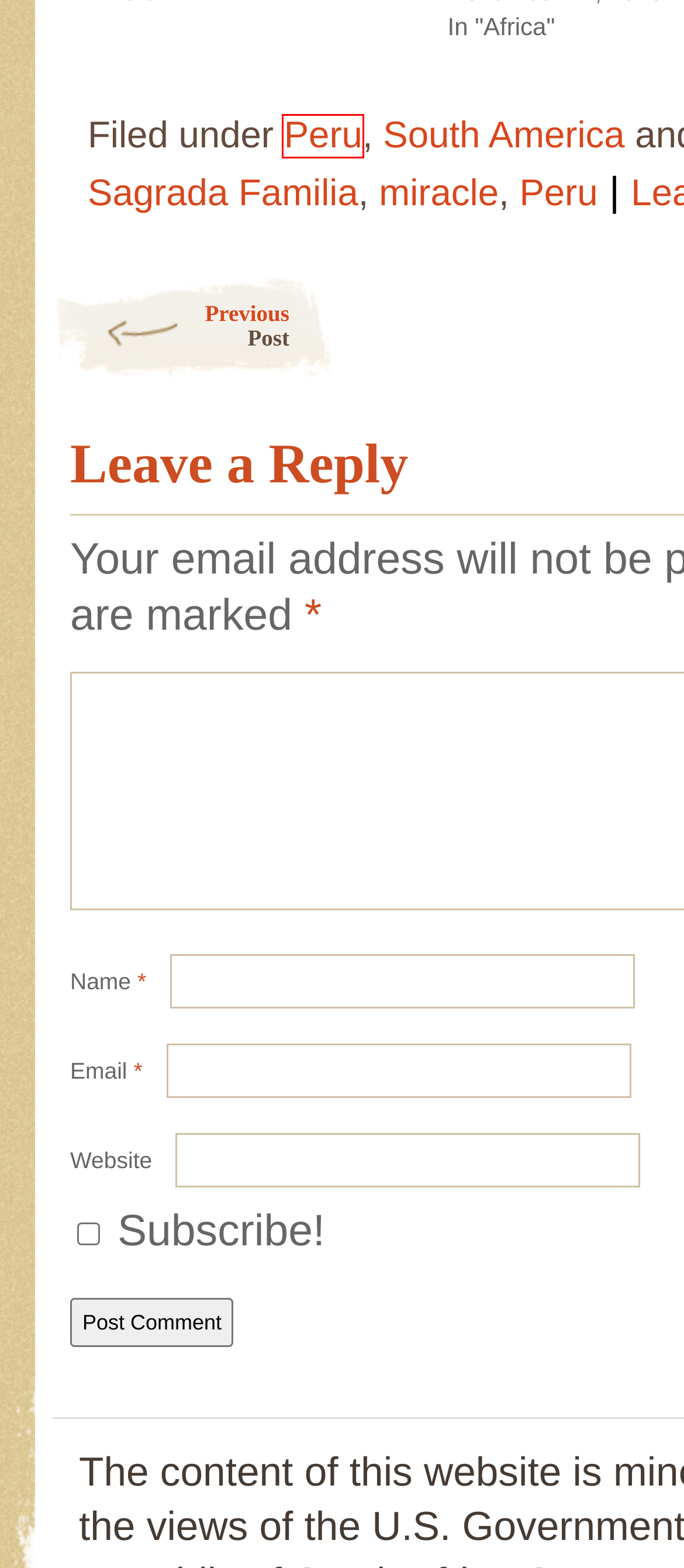You see a screenshot of a webpage with a red bounding box surrounding an element. Pick the webpage description that most accurately represents the new webpage after interacting with the element in the red bounding box. The options are:
A. Tour Day Four! wintry wonders in Miyagi – At the Vanishing Point
B. July 2018 – At the Vanishing Point
C. miracle – At the Vanishing Point
D. Peru – At the Vanishing Point
E. Riquisimo – At the Vanishing Point
F. Tour Day Five! sake, strawberries, and Soma City – At the Vanishing Point
G. Tour Day Three! farm fresh in Tohoku – At the Vanishing Point
H. Friends From Afar – At the Vanishing Point

D